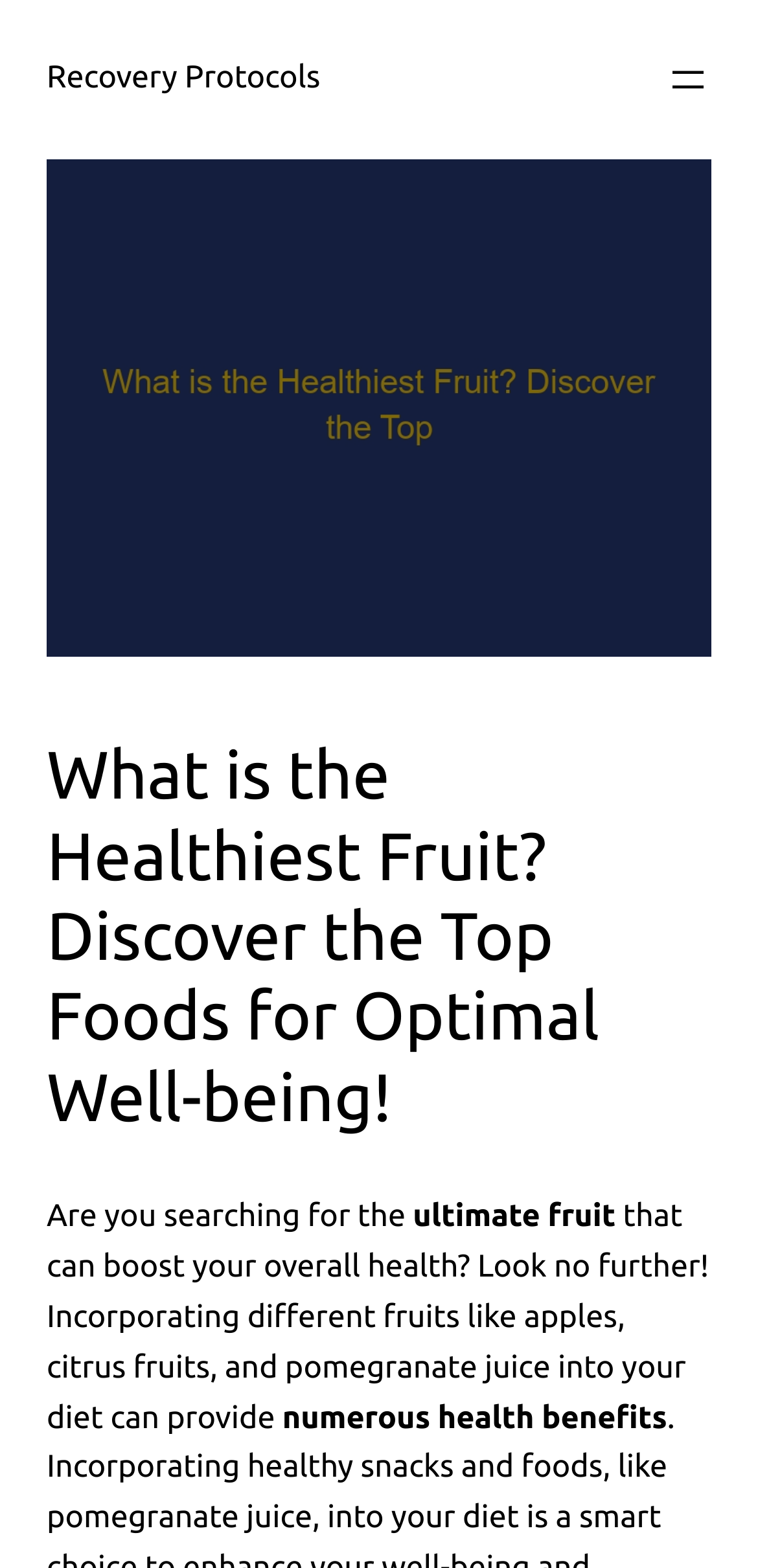Give an in-depth explanation of the webpage layout and content.

The webpage is about discovering the healthiest fruit for optimal well-being. At the top left, there is a link to "Recovery Protocols". Next to it, on the top right, is a button to "Open menu" which has a popup dialog. Below these elements, there is a large figure that spans almost the entire width of the page. 

Underneath the figure, there is a heading that repeats the title "What is the Healthiest Fruit? Discover the Top Foods for Optimal Well-being!". Following this heading, there are three paragraphs of text. The first paragraph starts with "Are you searching for the" and continues to the middle of the page. The second paragraph starts with "ultimate fruit" and is positioned to the right of the first paragraph. The third paragraph is a longer text that discusses the benefits of incorporating different fruits into one's diet, and it spans almost the entire width of the page. Within this paragraph, the text "numerous health benefits" is highlighted.